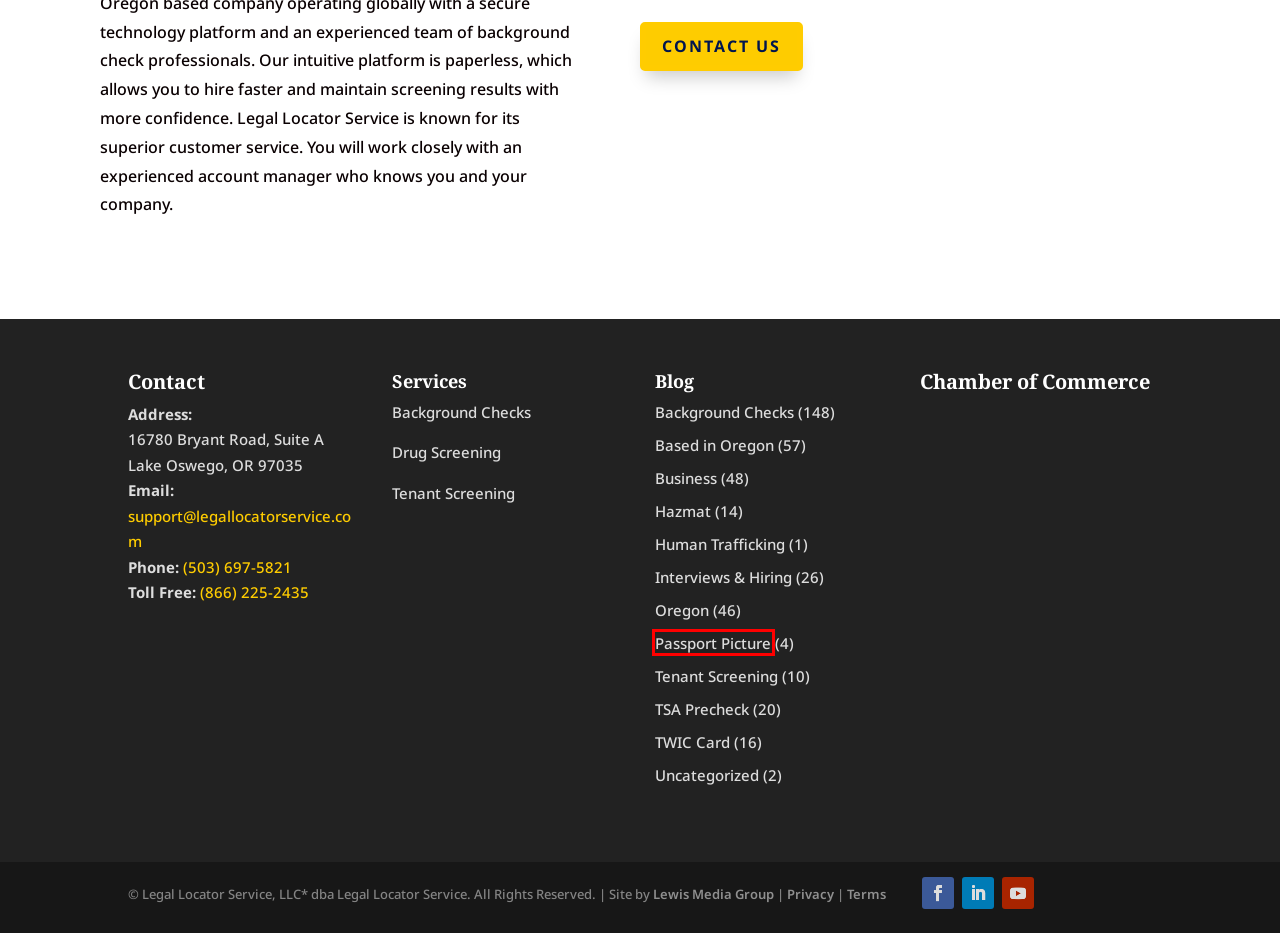Provided is a screenshot of a webpage with a red bounding box around an element. Select the most accurate webpage description for the page that appears after clicking the highlighted element. Here are the candidates:
A. TWIC Card Archives - Legal Locator Service
B. Uncategorized Archives - Legal Locator Service
C. Background Checks Archives - Legal Locator Service
D. TSA Precheck Archives - Legal Locator Service
E. Background Checks & Pre-Employment Screening | Legal Locator Service
F. Human Trafficking Archives - Legal Locator Service
G. Passport Picture Archives - Legal Locator Service
H. Hazmat Archives - Legal Locator Service

G